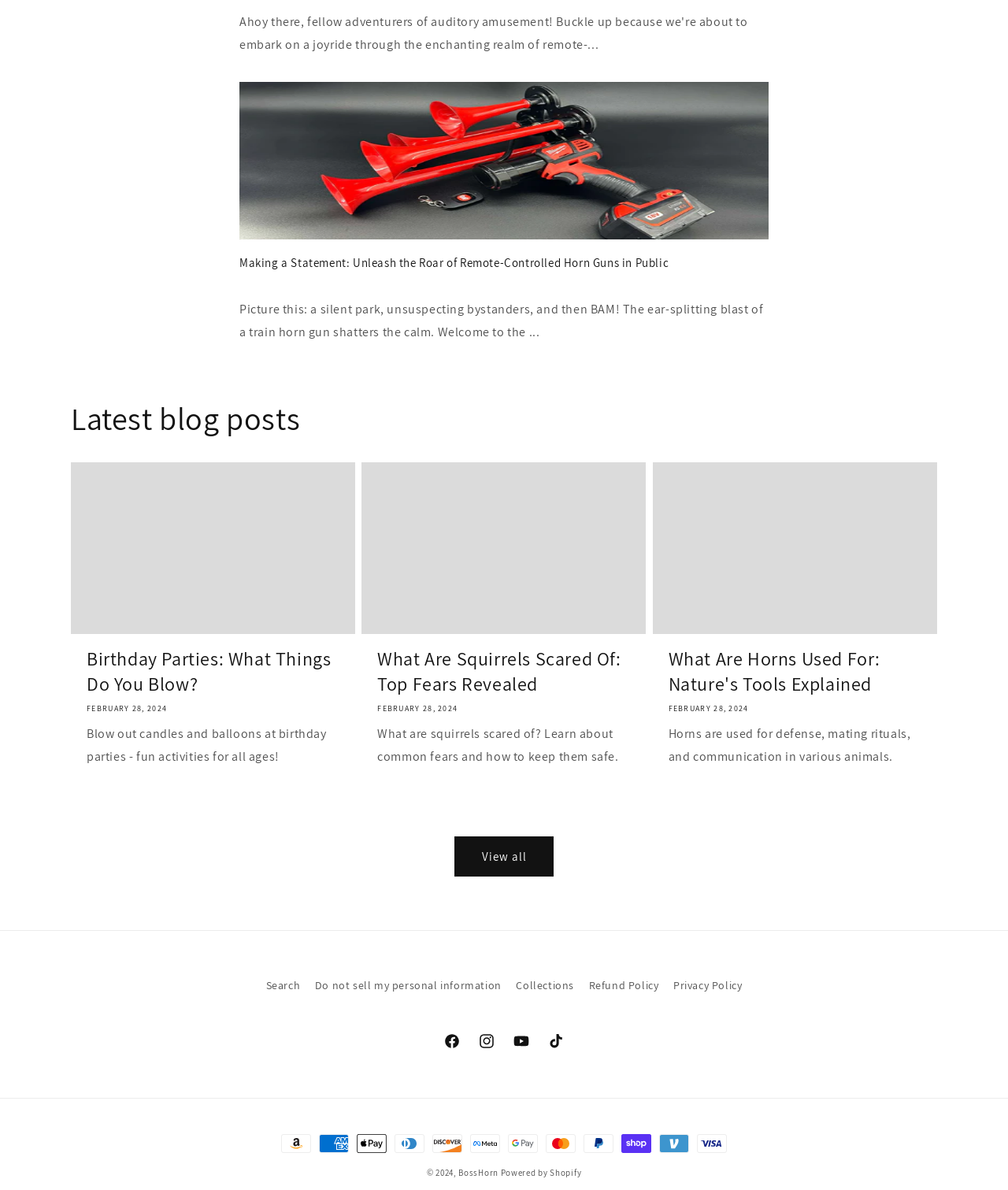Please find the bounding box coordinates of the element that needs to be clicked to perform the following instruction: "Search". The bounding box coordinates should be four float numbers between 0 and 1, represented as [left, top, right, bottom].

[0.264, 0.82, 0.298, 0.84]